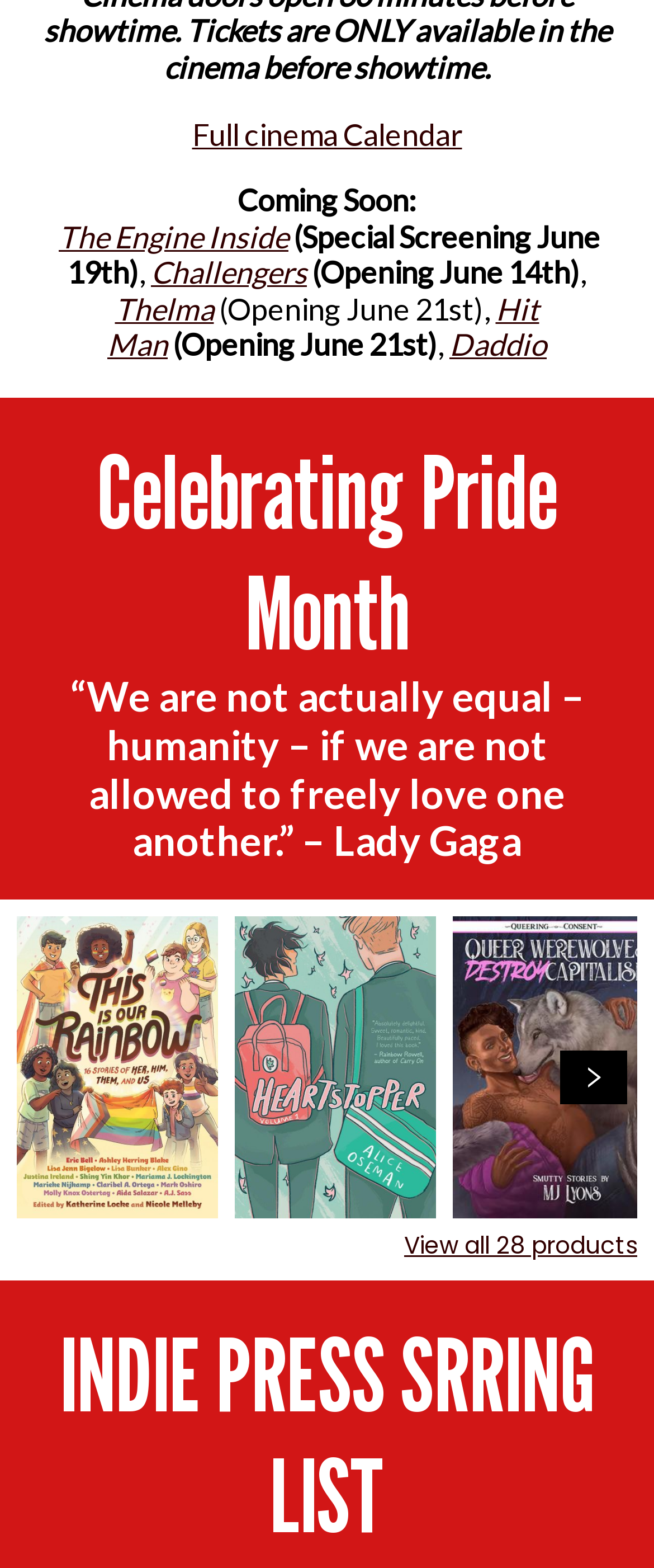Indicate the bounding box coordinates of the element that needs to be clicked to satisfy the following instruction: "Visit the 'The Alternate Universe' page". The coordinates should be four float numbers between 0 and 1, i.e., [left, top, right, bottom].

None